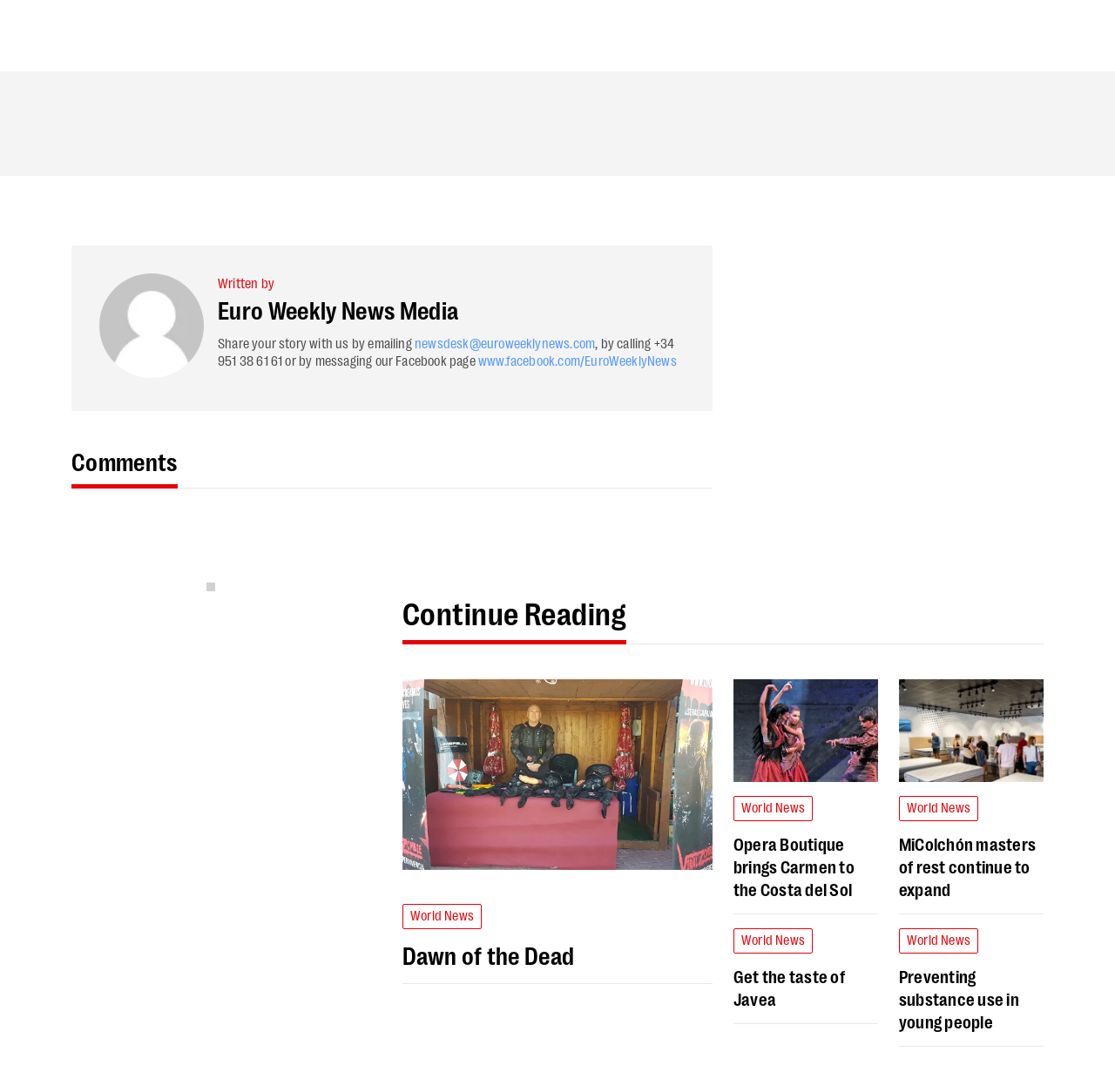Identify the bounding box coordinates of the section that should be clicked to achieve the task described: "Get more information about Opera Boutique brings Carmen to the Costa del Sol".

[0.658, 0.761, 0.788, 0.823]